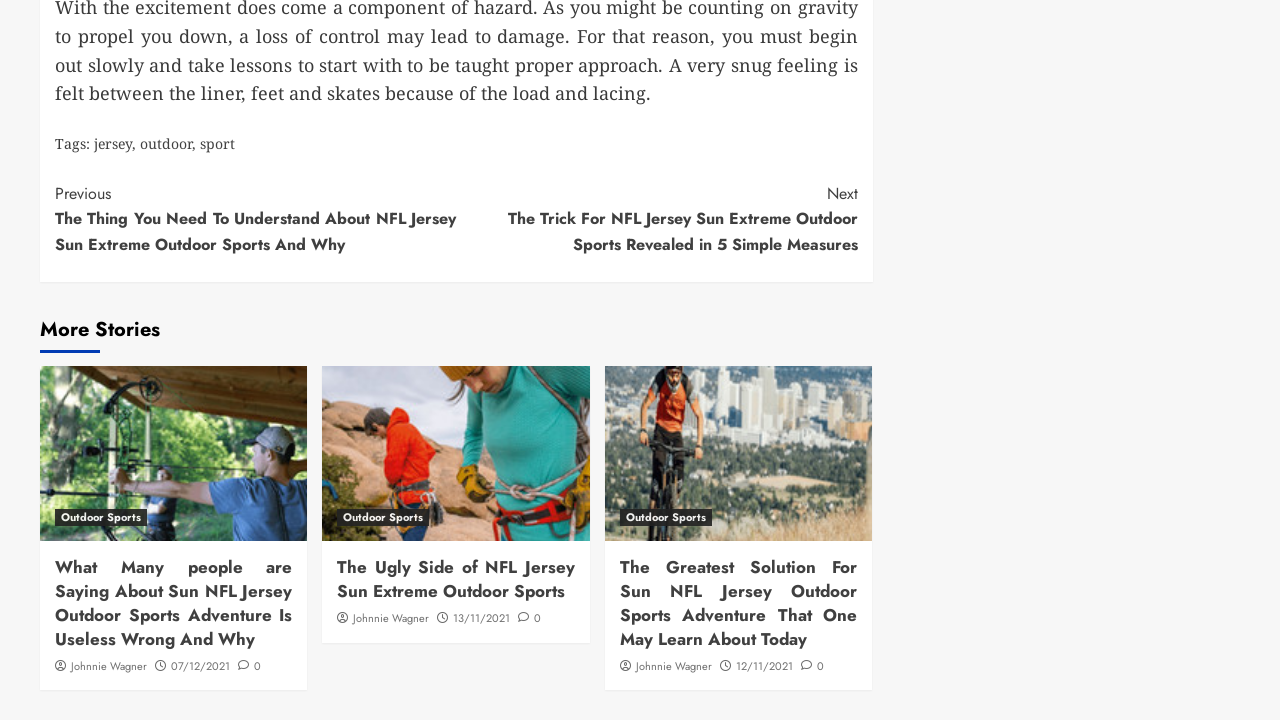What is the purpose of the 'Continue Reading' button?
Please respond to the question with a detailed and thorough explanation.

The 'Continue Reading' button is a navigation element that allows users to move to the next page, as indicated by the link 'Next The Trick For NFL Jersey Sun Extreme Outdoor Sports Revealed in 5 Simple Measures'.